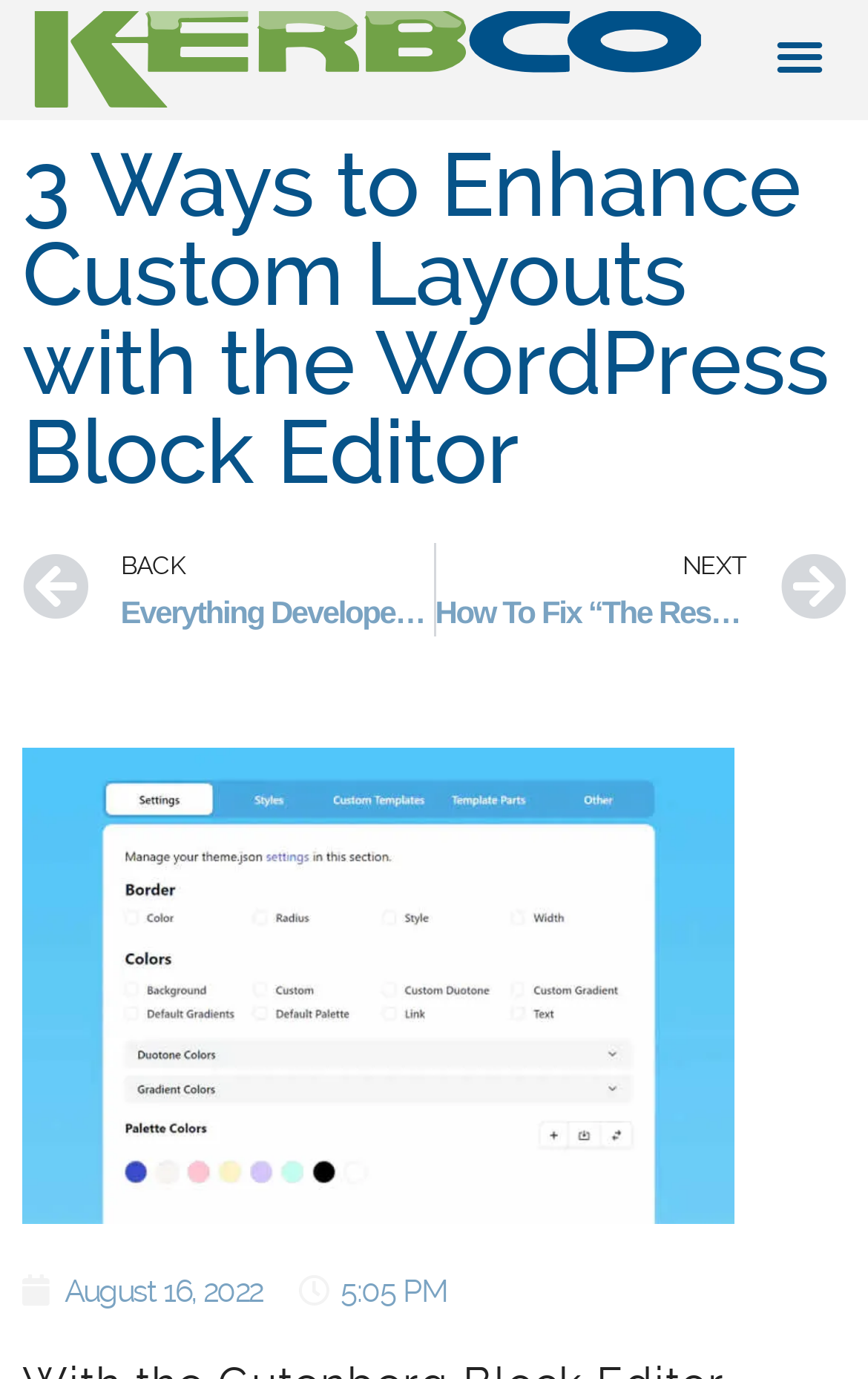Locate the bounding box of the UI element defined by this description: "Menu". The coordinates should be given as four float numbers between 0 and 1, formatted as [left, top, right, bottom].

[0.879, 0.013, 0.962, 0.066]